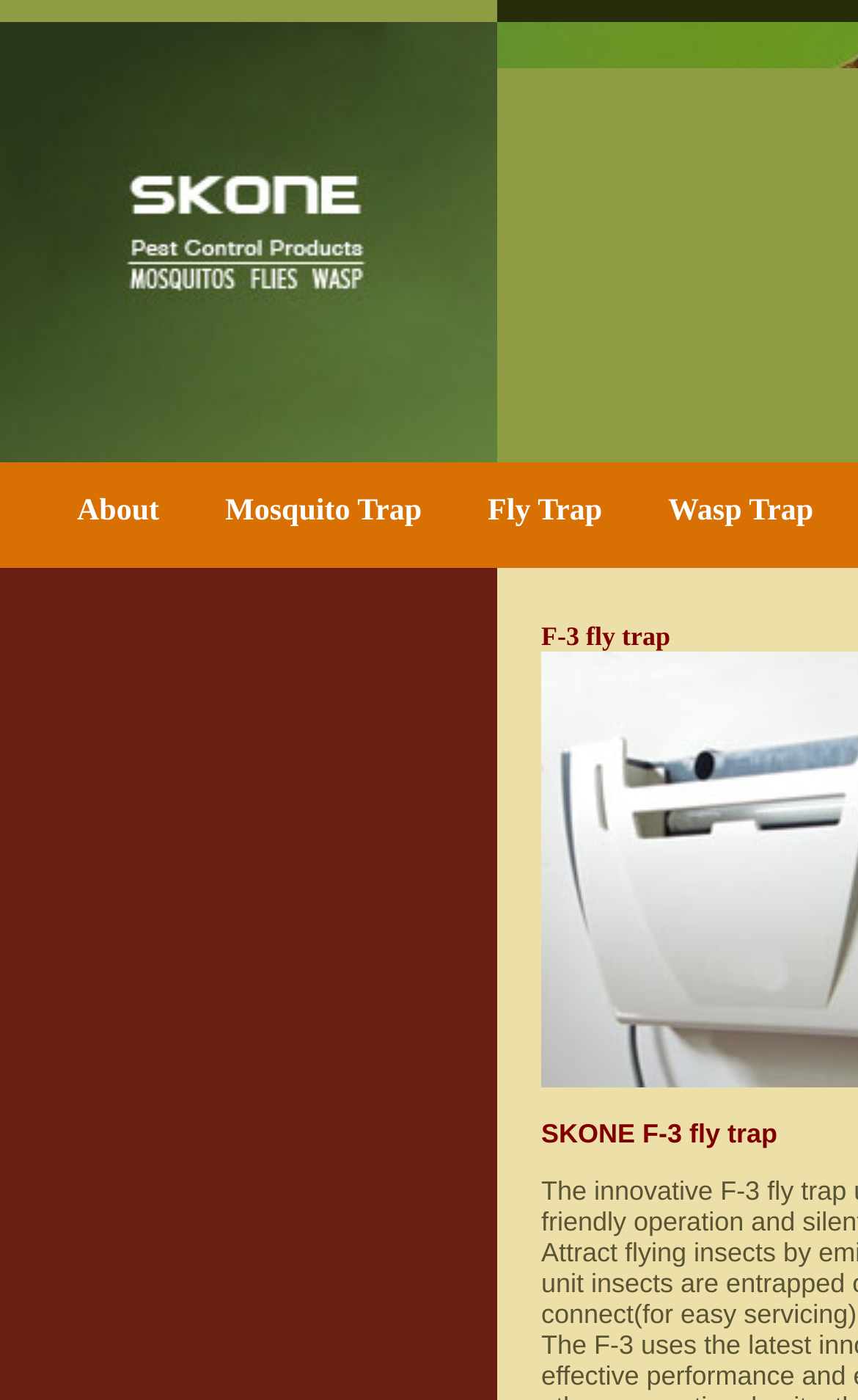What type of element is the first child of the second LayoutTableCell?
Look at the screenshot and give a one-word or phrase answer.

Image